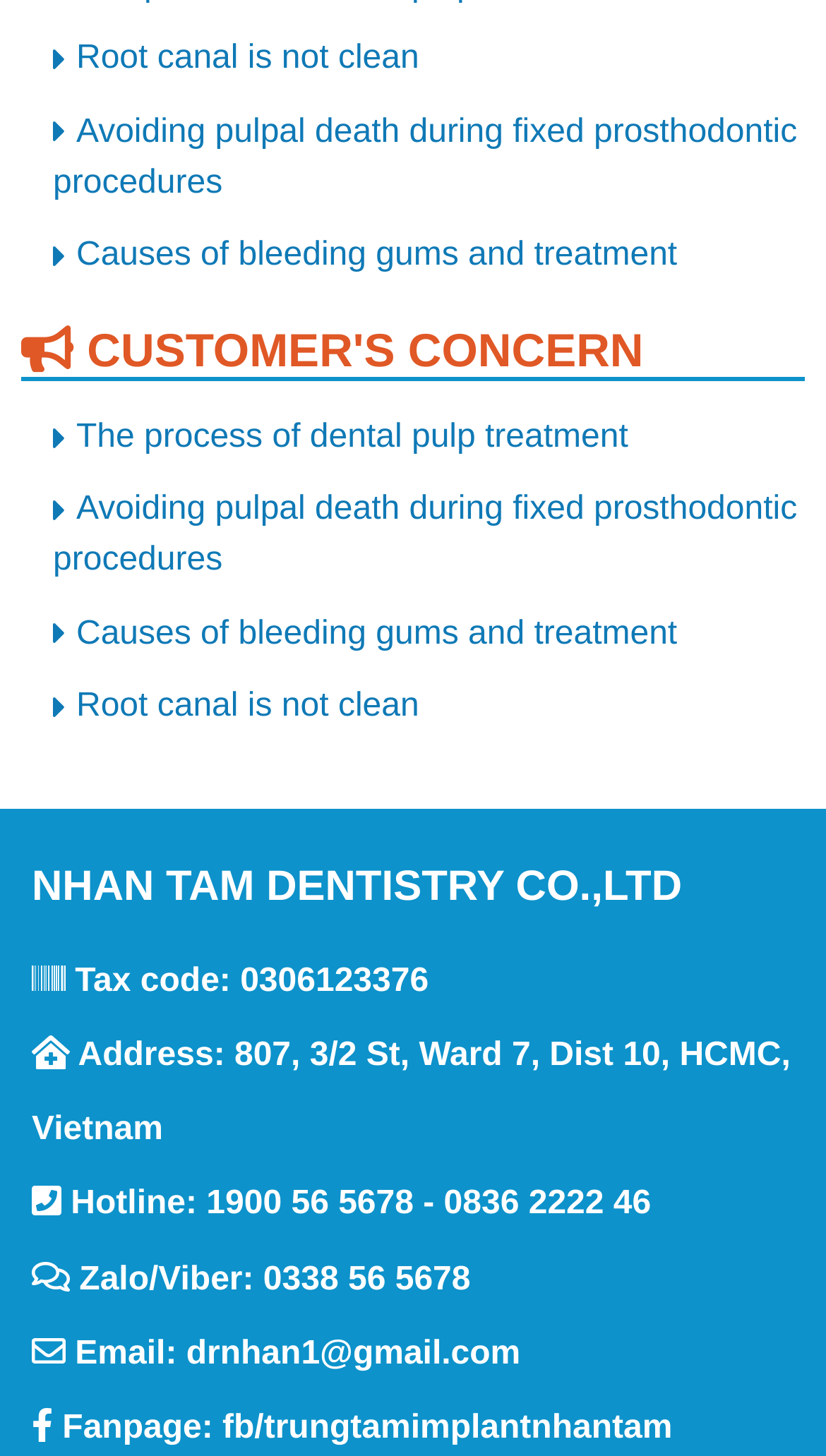Please determine the bounding box coordinates of the section I need to click to accomplish this instruction: "Visit NHAN TAM DENTISTRY CO.,LTD homepage".

[0.038, 0.592, 0.962, 0.627]